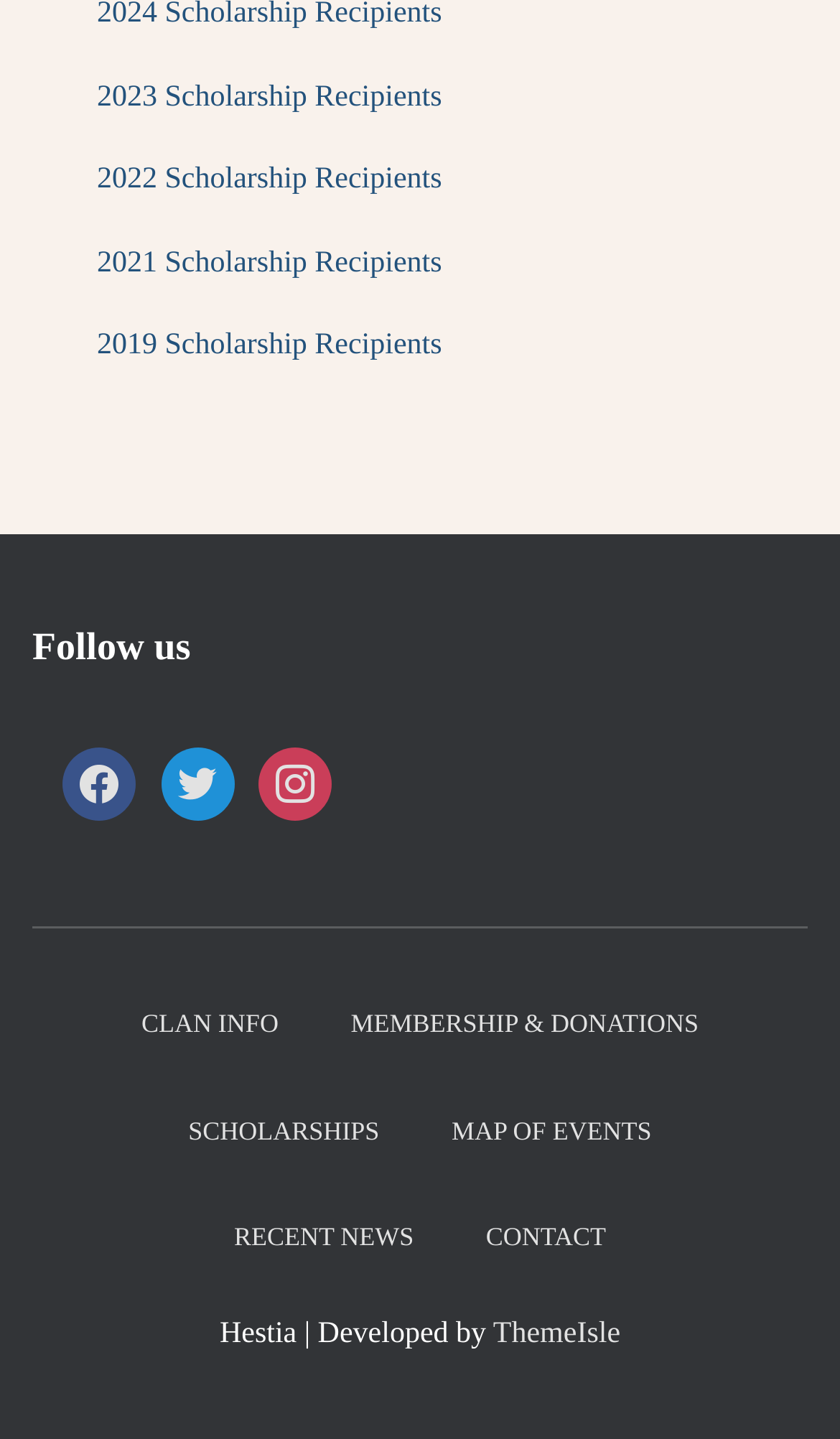How many scholarship recipient links are there?
Look at the image and answer the question using a single word or phrase.

4